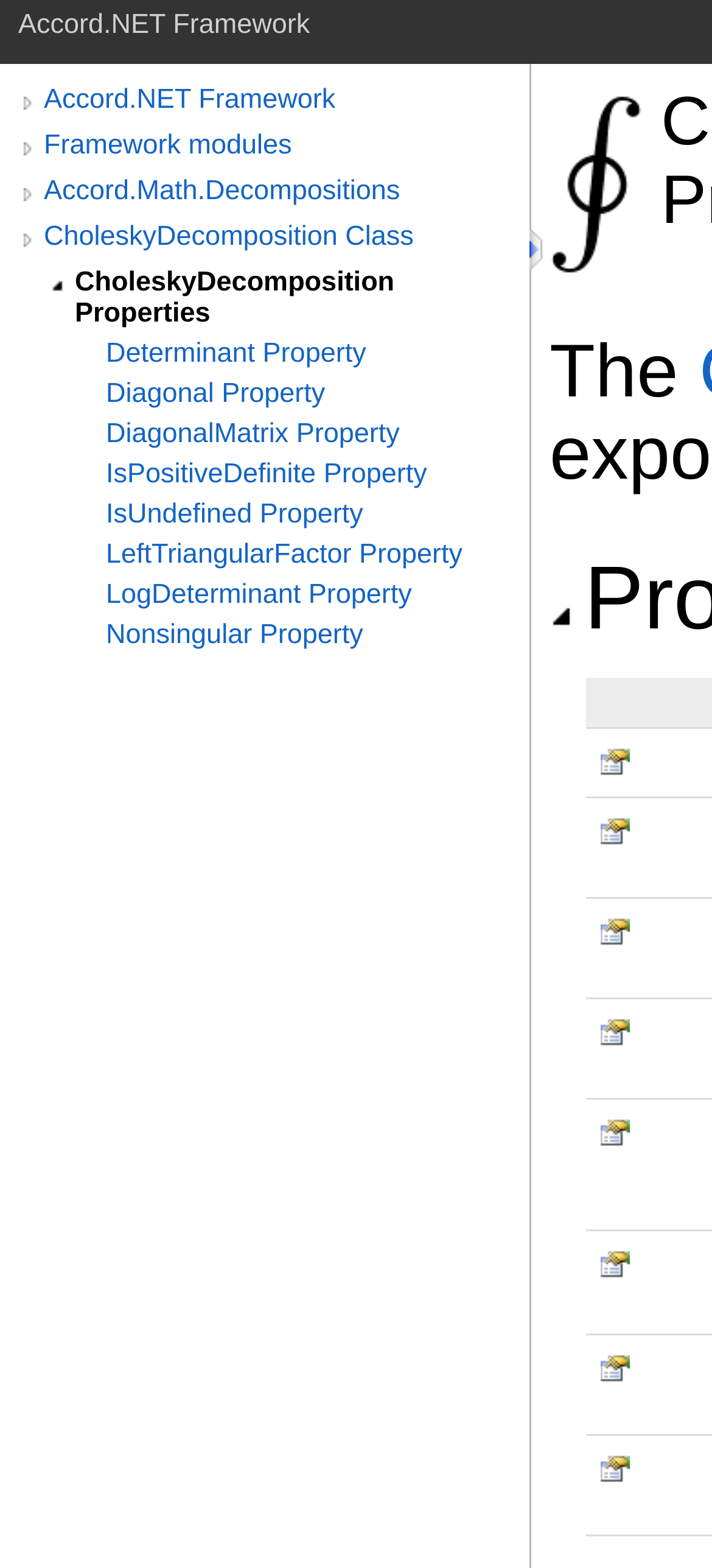What is the name of the framework mentioned on the webpage?
Using the picture, provide a one-word or short phrase answer.

Accord.NET Framework